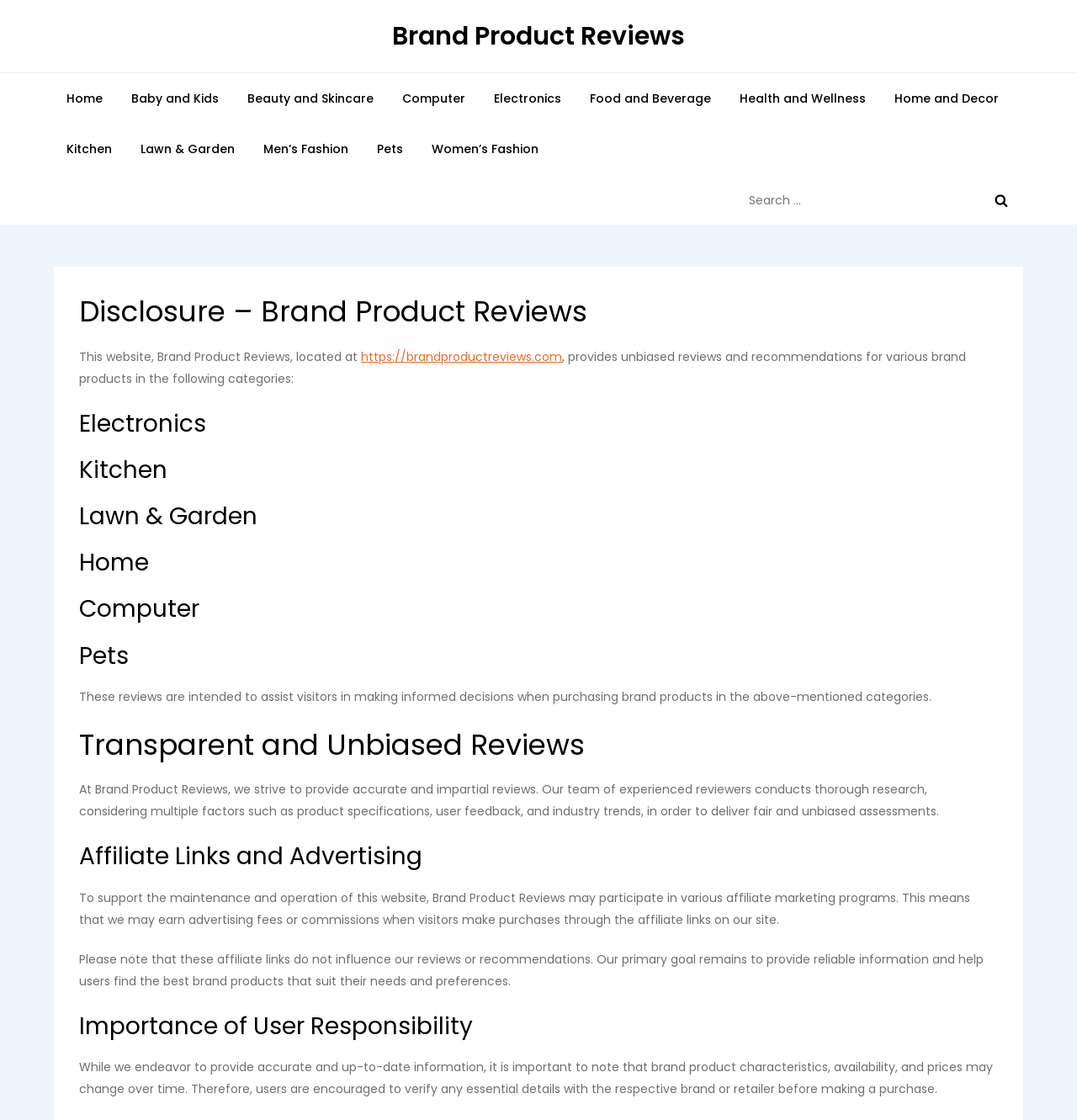Locate the bounding box coordinates of the element I should click to achieve the following instruction: "View Baby and Kids products".

[0.11, 0.065, 0.215, 0.11]